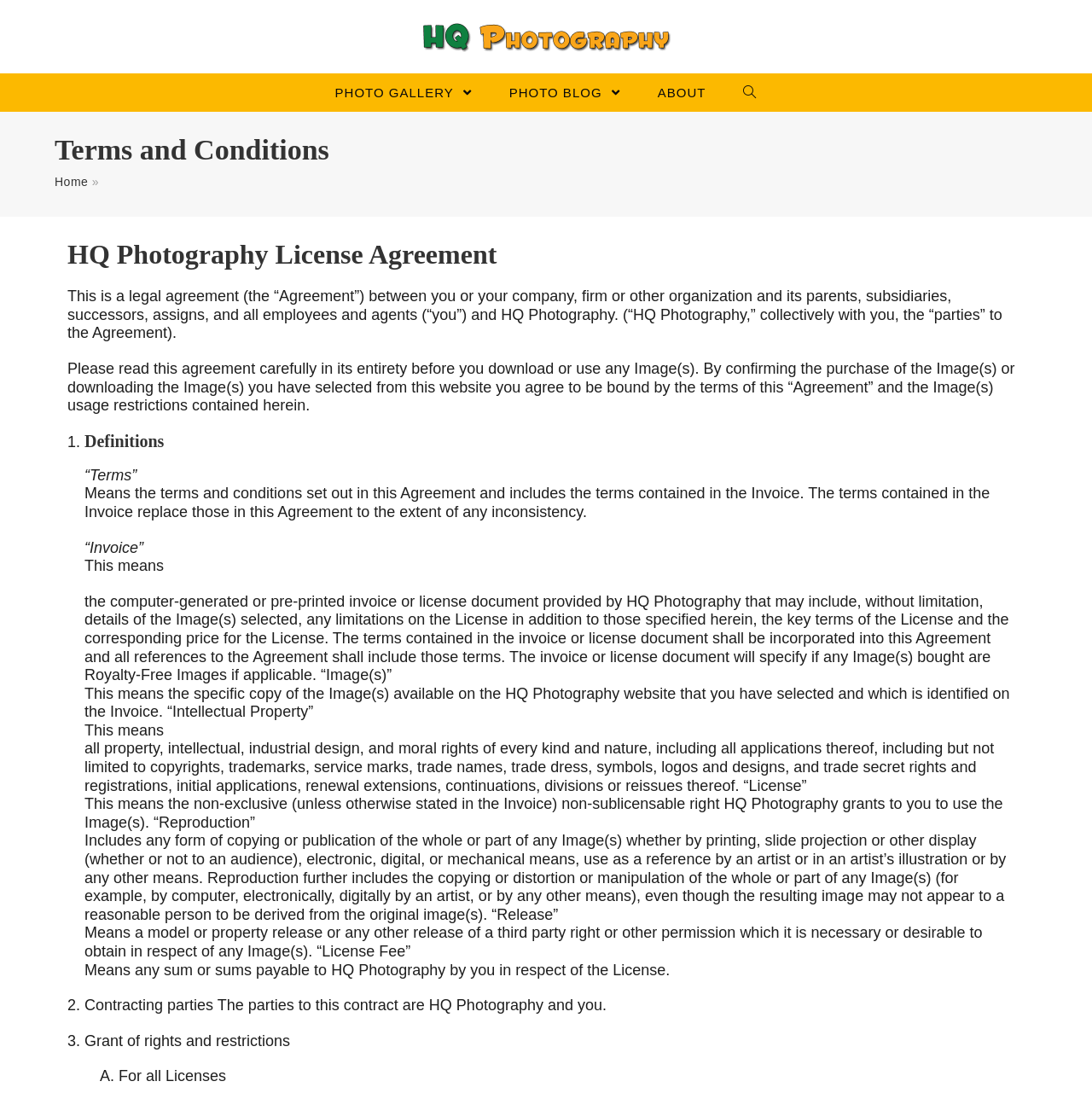Write an exhaustive caption that covers the webpage's main aspects.

The webpage is dedicated to the Terms and Conditions of HQ Photography, a digital download platform for high-quality photography. At the top-left corner, there is a logo of HQ Photography, accompanied by a navigation menu with links to the Photo Gallery, Photo Blog, About, and an unknown icon. 

Below the navigation menu, there is a header section with a heading "Terms and Conditions" and a link to the Home page. The main content of the webpage is divided into sections, each with a heading and descriptive text. The first section is the "HQ Photography License Agreement", which outlines the terms and conditions of using the images downloaded from the platform.

The agreement is divided into sections, including "Definitions", which explains the meanings of key terms used in the agreement. This section is further divided into subheadings, each explaining a specific term, such as "Terms", "Invoice", "Image(s)", "Intellectual Property", "License", "Reproduction", "Release", and "License Fee". 

The agreement also outlines the contracting parties, the grant of rights and restrictions, and other terms and conditions of using the images. The text is presented in a clear and organized manner, with headings, subheadings, and bullet points to facilitate easy reading and understanding.